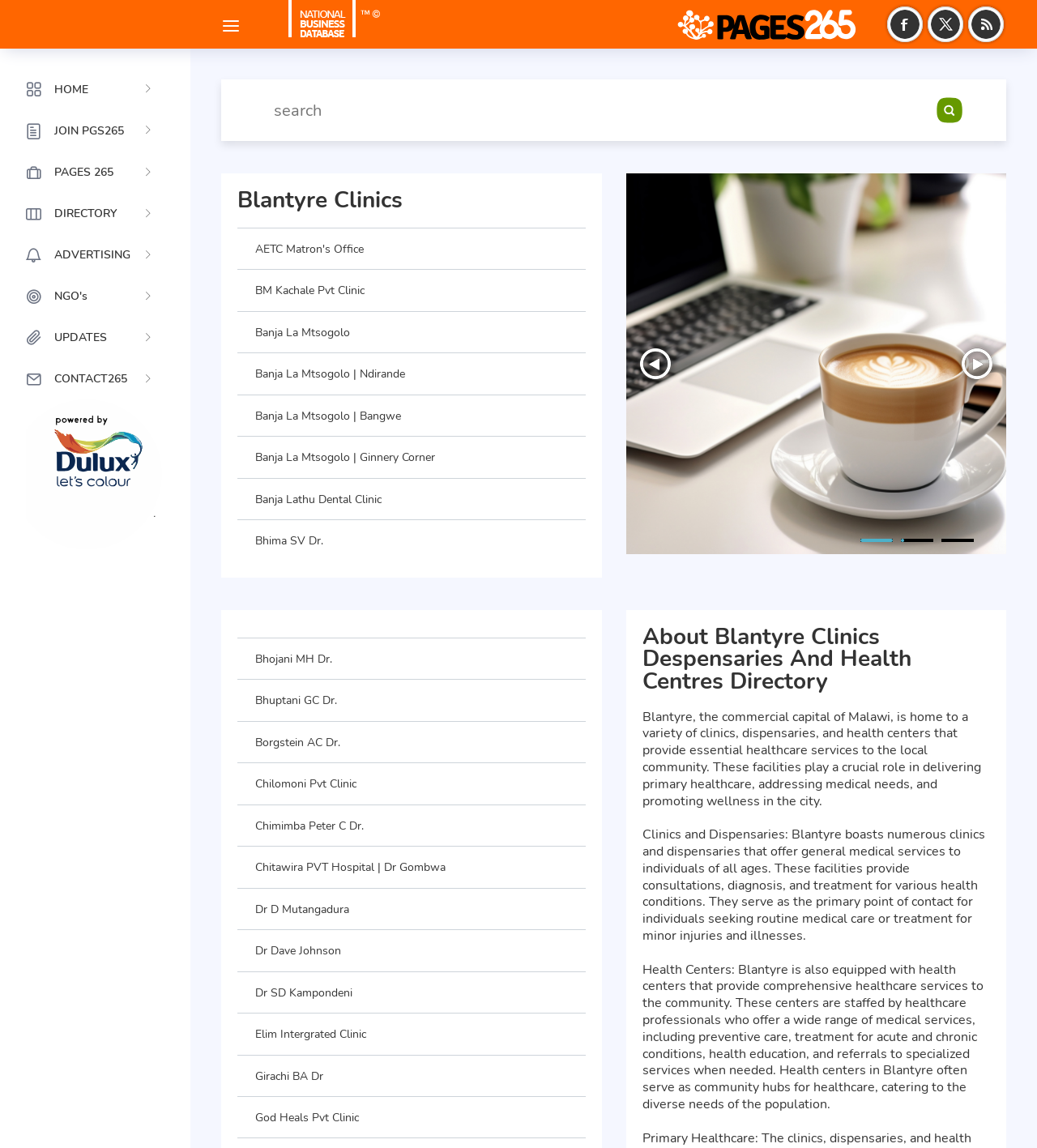Find and provide the bounding box coordinates for the UI element described here: "alt="facebook"". The coordinates should be given as four float numbers between 0 and 1: [left, top, right, bottom].

[0.853, 0.004, 0.892, 0.039]